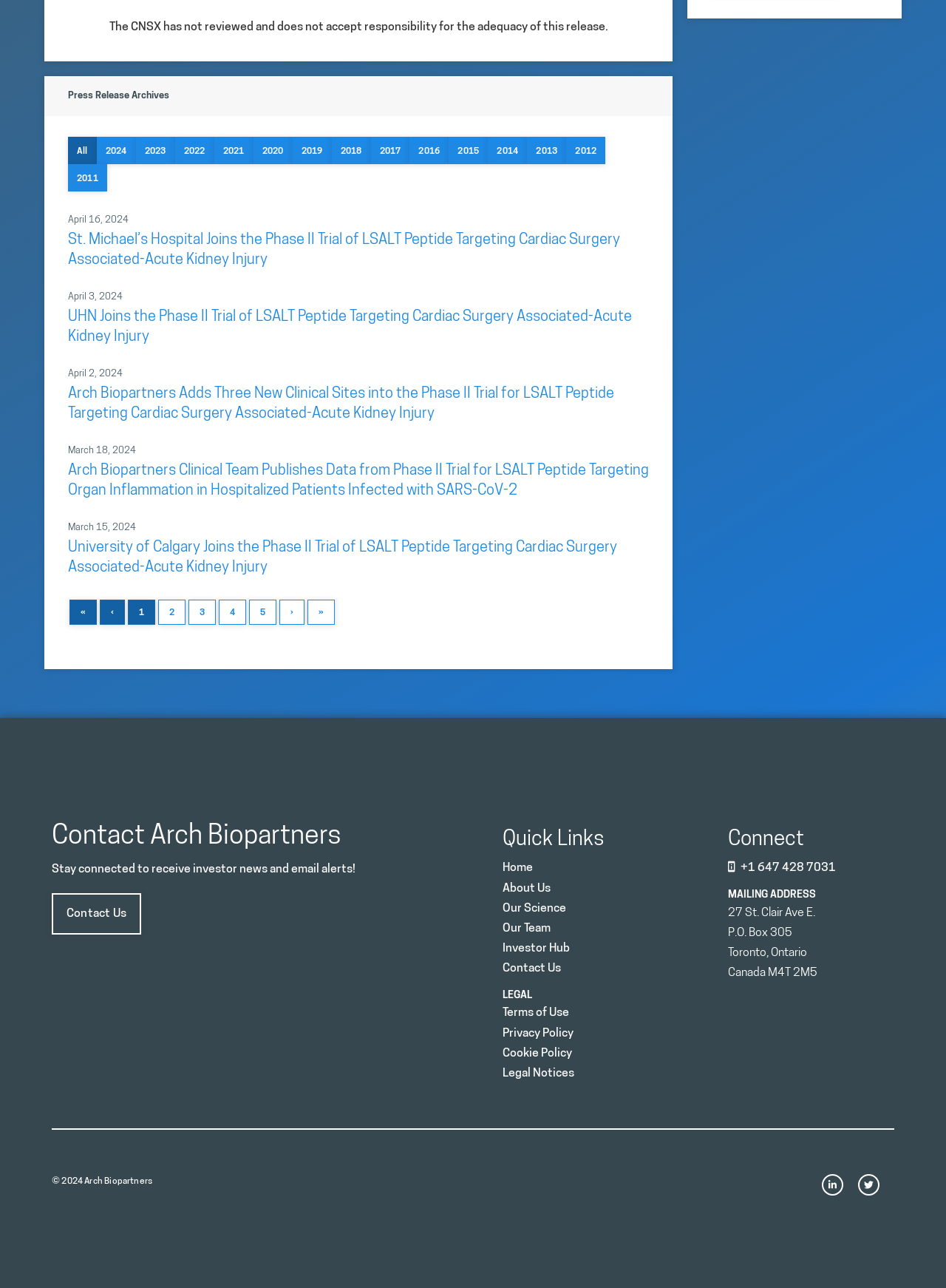Please answer the following question using a single word or phrase: How many years are listed in the press release archives?

12